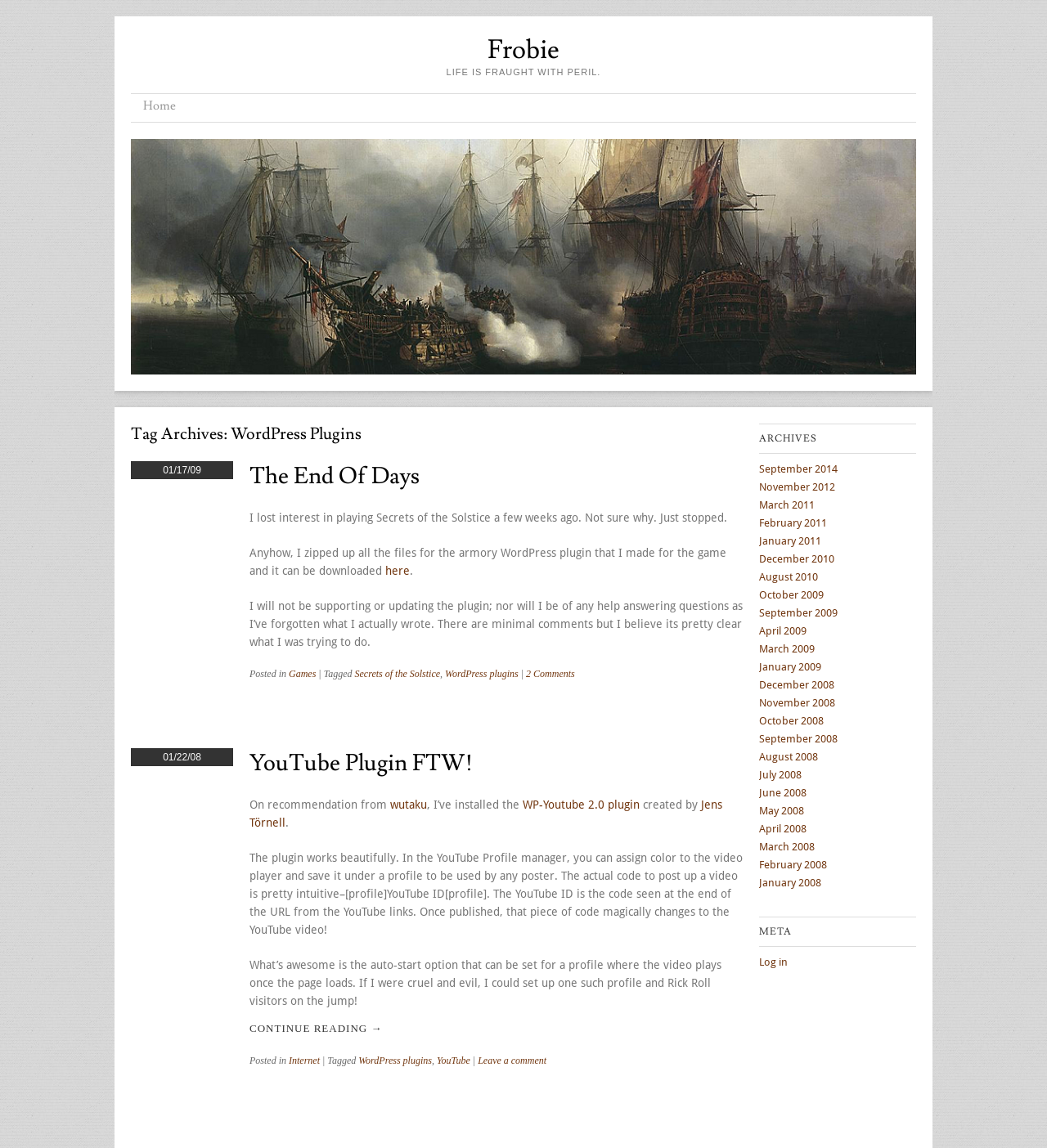What is the name of the plugin mentioned in the first article?
Based on the visual details in the image, please answer the question thoroughly.

The first article mentions the author losing interest in playing Secrets of the Solstice and shares a link to download the armory WordPress plugin created for the game.